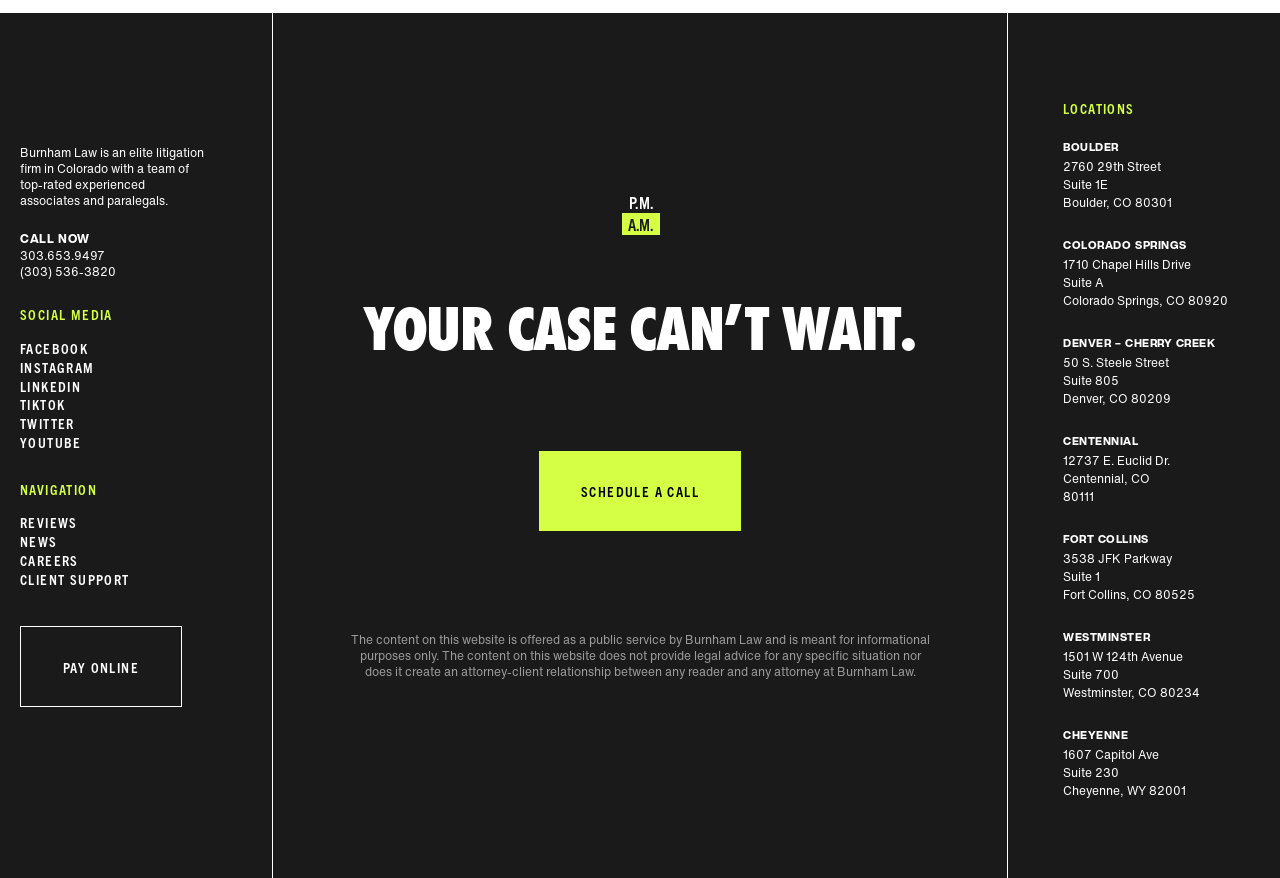Please specify the bounding box coordinates of the clickable section necessary to execute the following command: "Visit the 'BOULDER' location".

[0.83, 0.158, 0.874, 0.176]